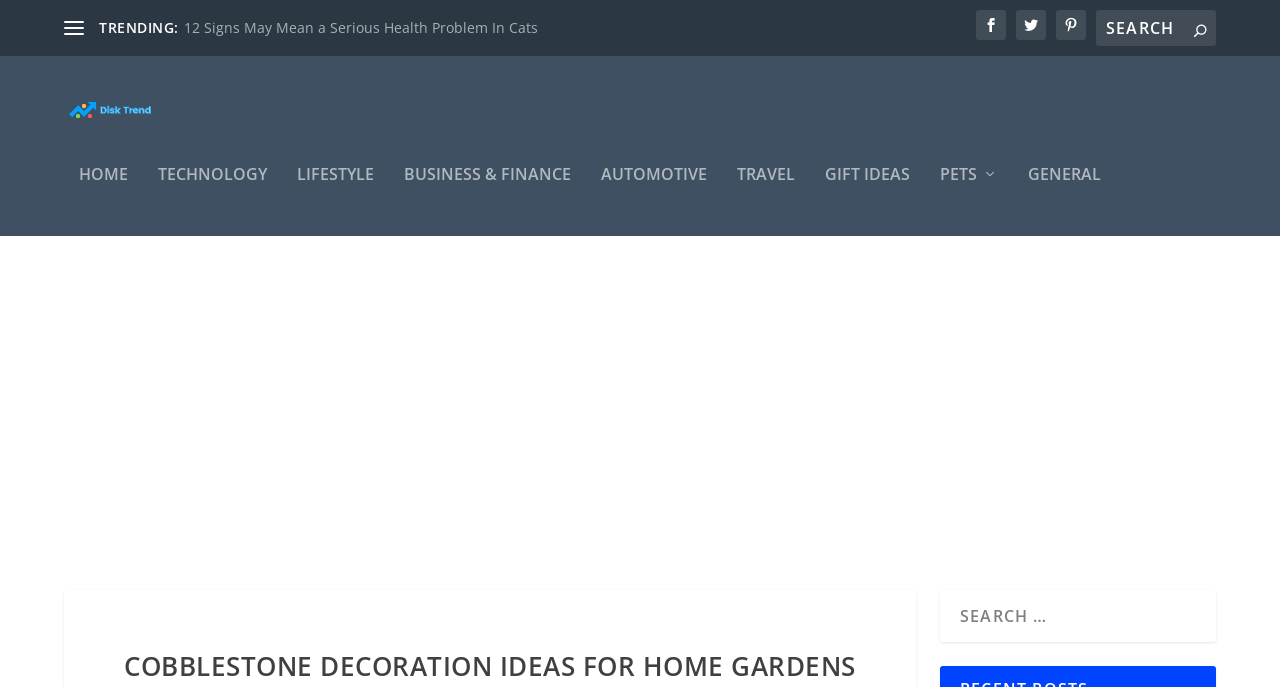What is the trending topic mentioned on the webpage?
Using the visual information from the image, give a one-word or short-phrase answer.

12 Signs May Mean a Serious Health Problem In Cats